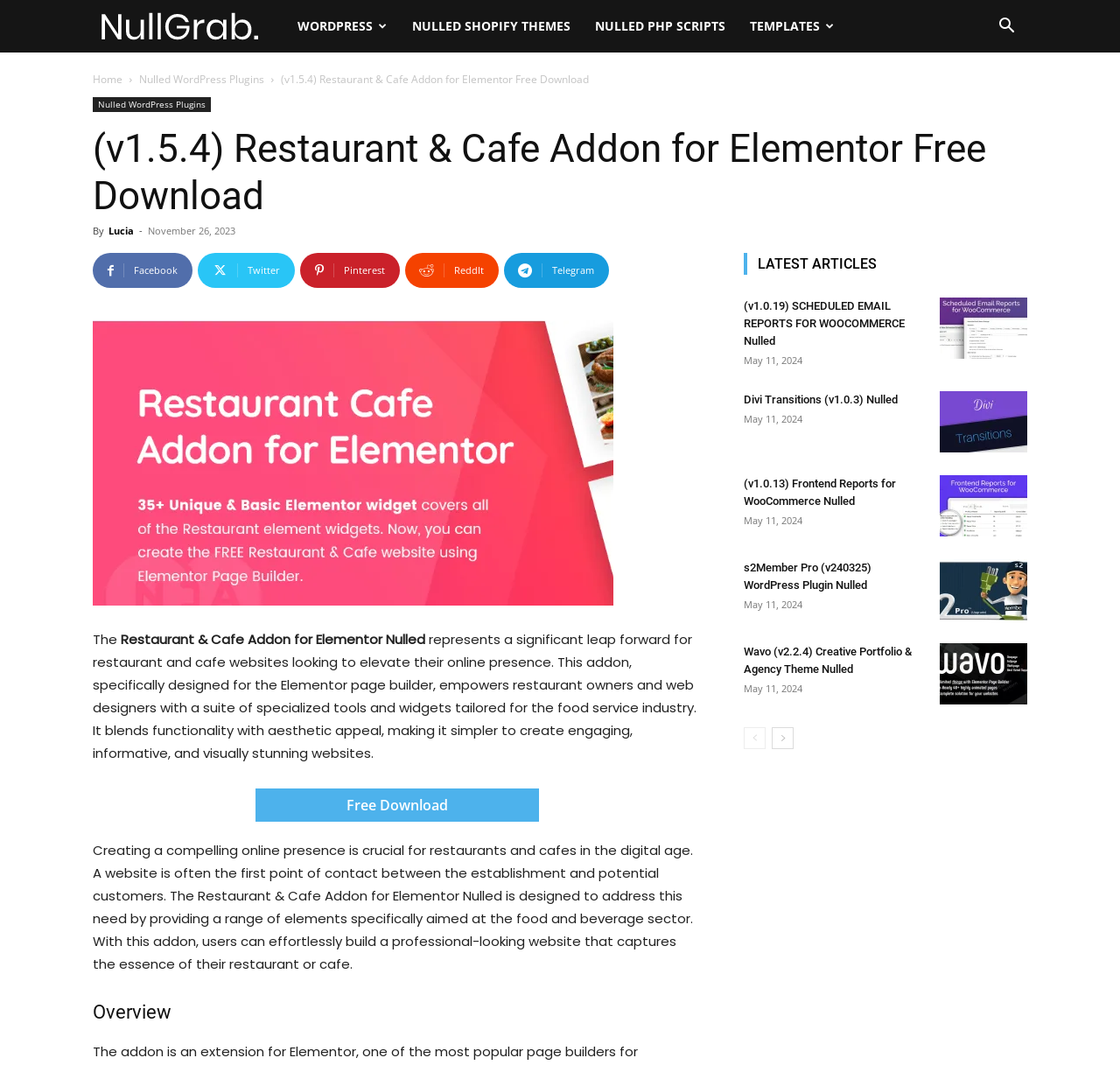Please identify the bounding box coordinates of the element's region that should be clicked to execute the following instruction: "Read the 'Overview' section". The bounding box coordinates must be four float numbers between 0 and 1, i.e., [left, top, right, bottom].

[0.083, 0.938, 0.627, 0.963]